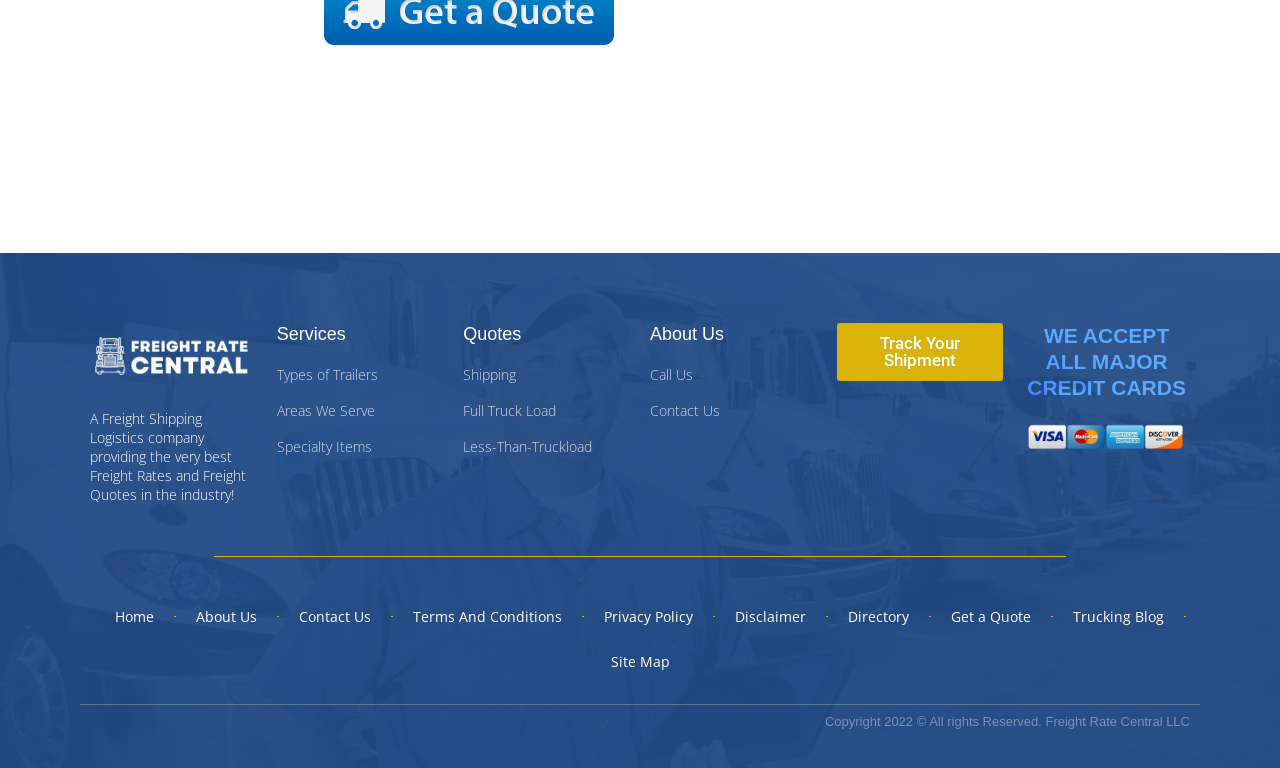Find the bounding box coordinates of the clickable region needed to perform the following instruction: "Get a Quote". The coordinates should be provided as four float numbers between 0 and 1, i.e., [left, top, right, bottom].

[0.727, 0.773, 0.821, 0.832]